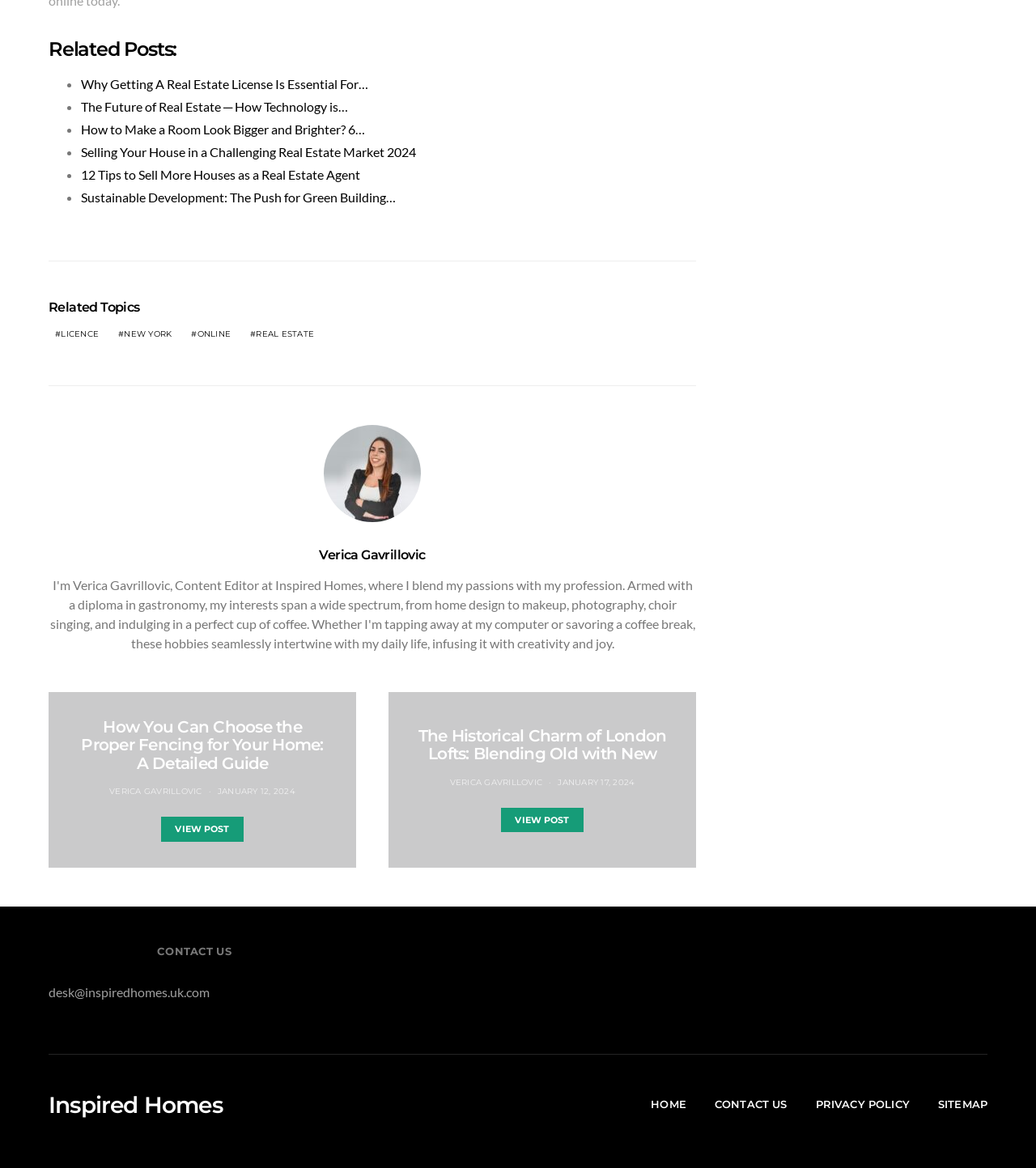Find the bounding box coordinates of the area to click in order to follow the instruction: "View the post 'How You Can Choose the Proper Fencing for Your Home: A Detailed Guide'".

[0.156, 0.699, 0.235, 0.72]